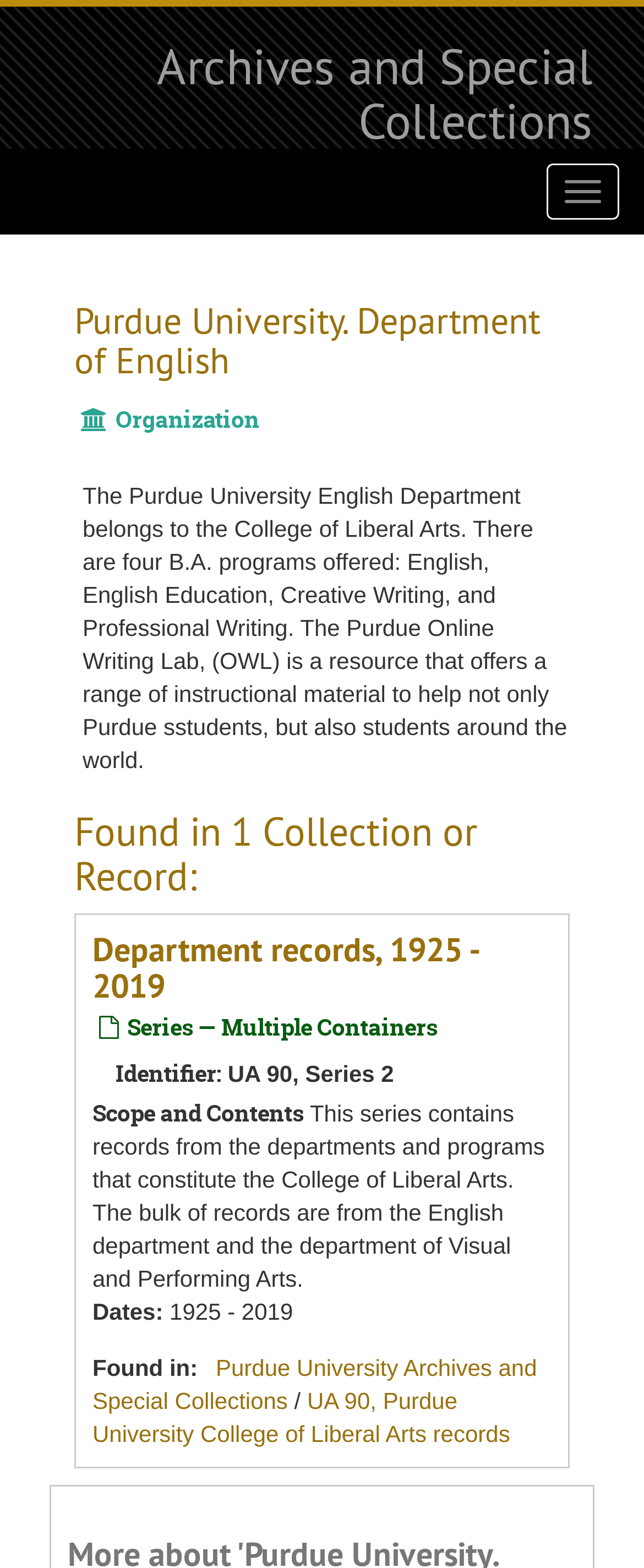What is the identifier of the series?
Provide a fully detailed and comprehensive answer to the question.

The identifier of the series can be found in the text 'Identifier: UA 90, Series 2' which is located in the middle of the webpage.